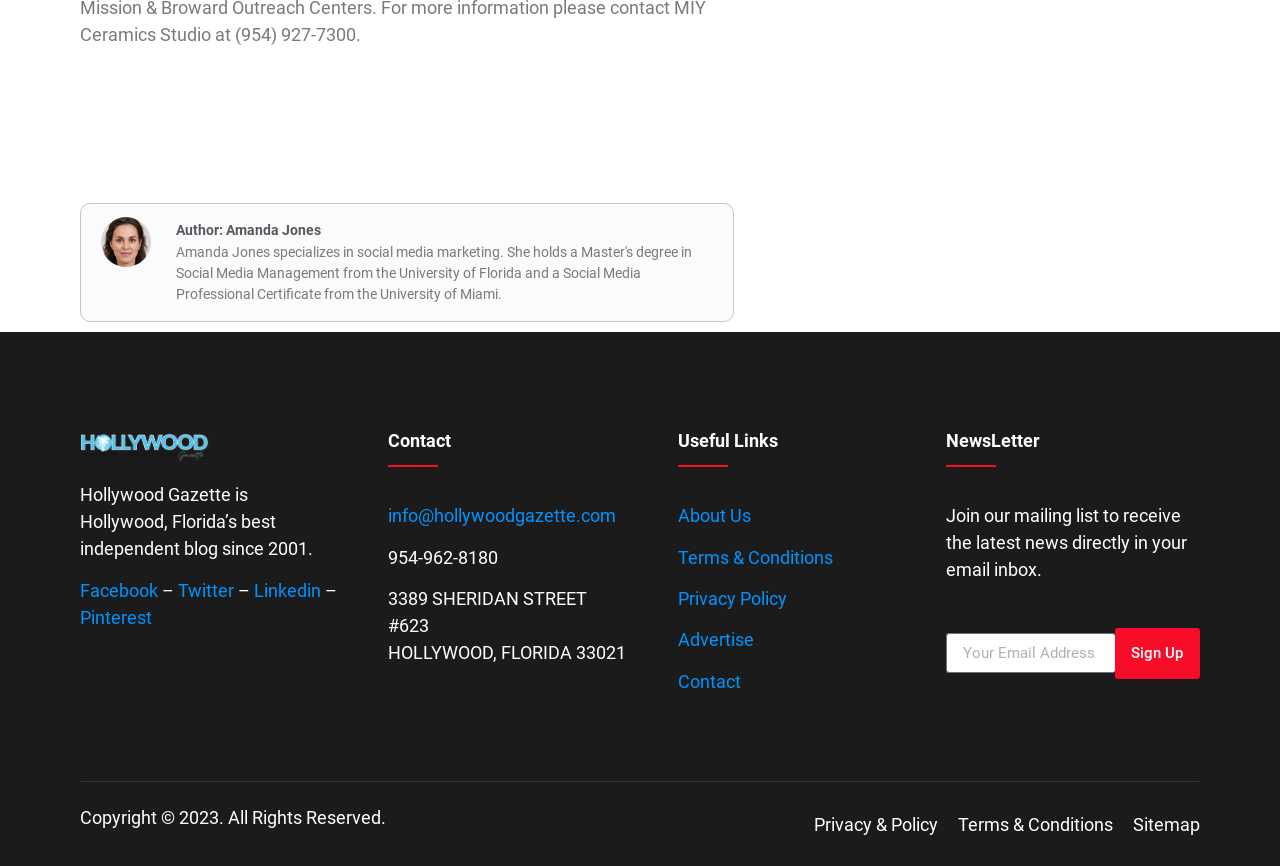Pinpoint the bounding box coordinates for the area that should be clicked to perform the following instruction: "Follow on Facebook".

[0.062, 0.67, 0.123, 0.694]